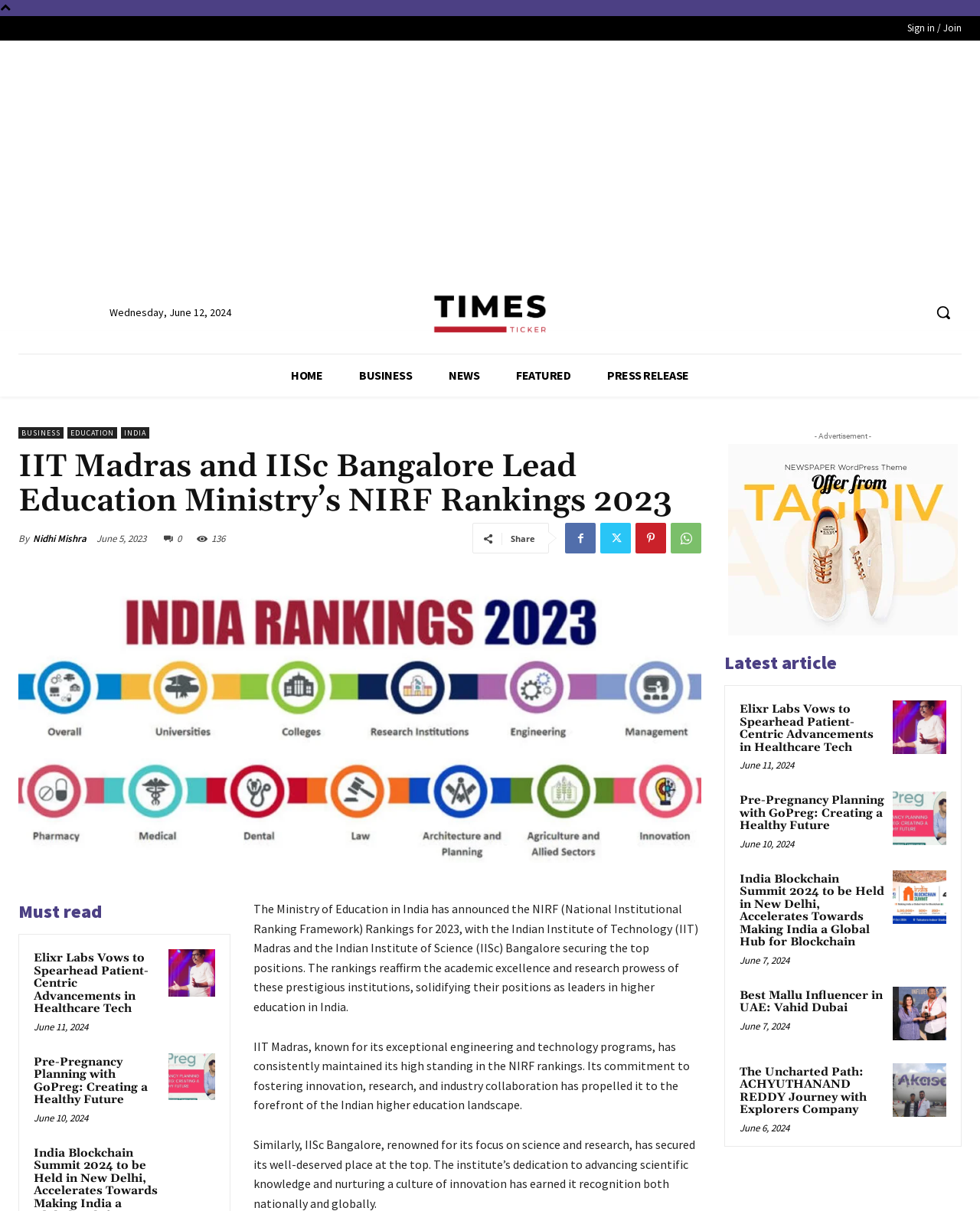Given the element description "Nidhi Mishra" in the screenshot, predict the bounding box coordinates of that UI element.

[0.034, 0.438, 0.088, 0.451]